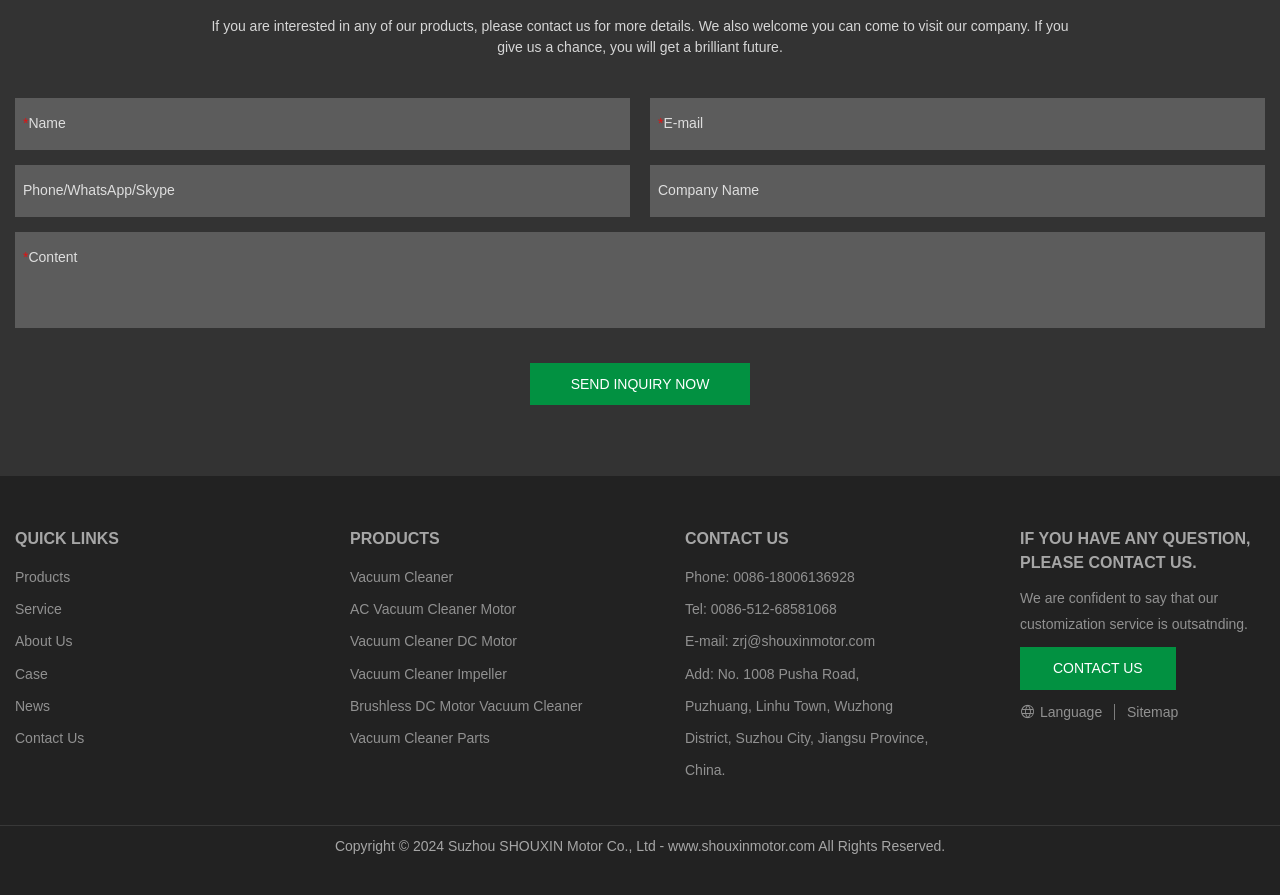What is the company's address?
Provide a detailed and extensive answer to the question.

I found the address by looking at the 'CONTACT US' section, where it is listed as 'Add: No. 1008 Pusha Road, Puzhuang, Linhu Town, Wuzhong District, Suzhou City, Jiangsu Province, China.'